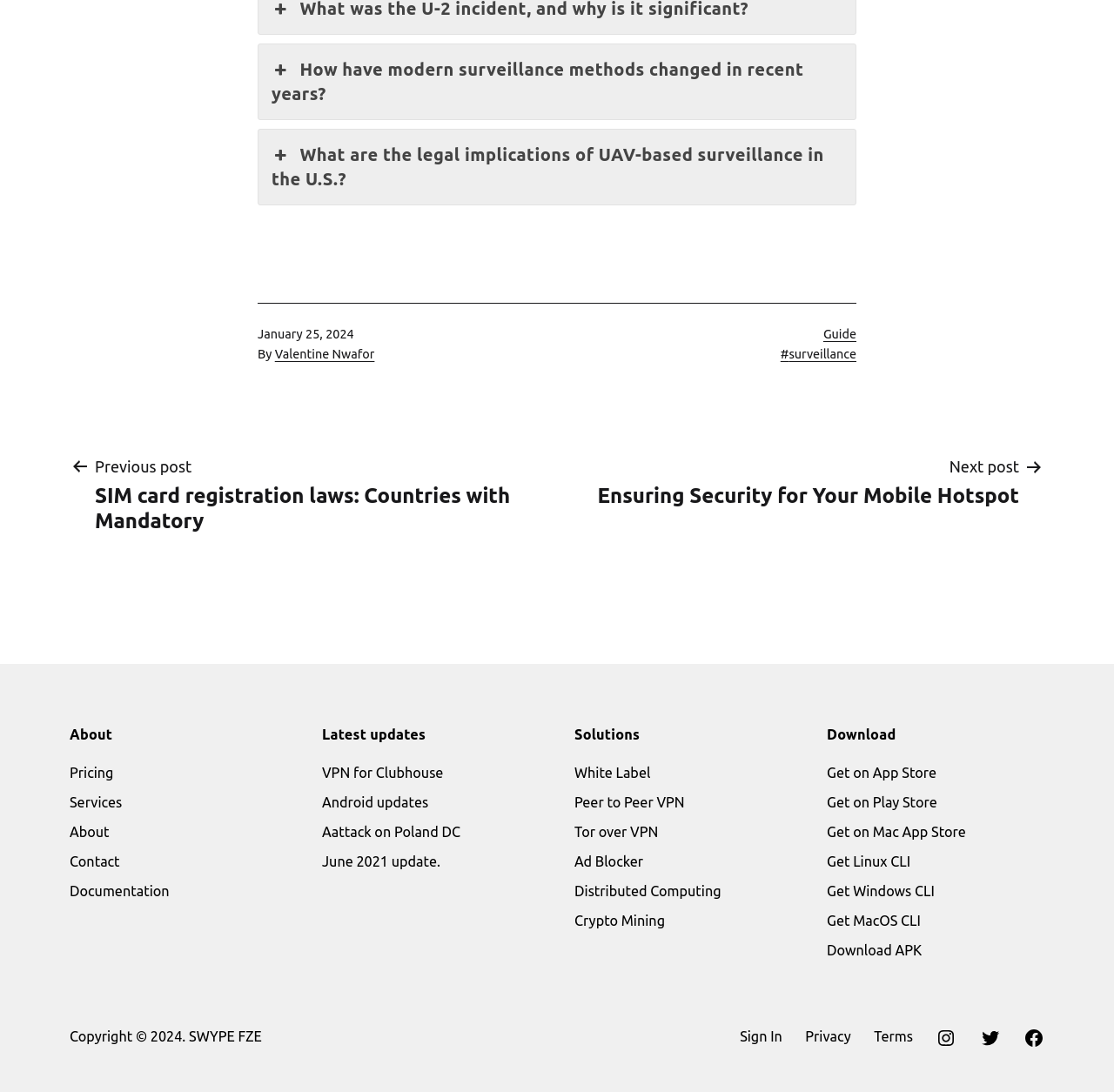Please locate the clickable area by providing the bounding box coordinates to follow this instruction: "Download from App Store".

[0.742, 0.7, 0.841, 0.715]